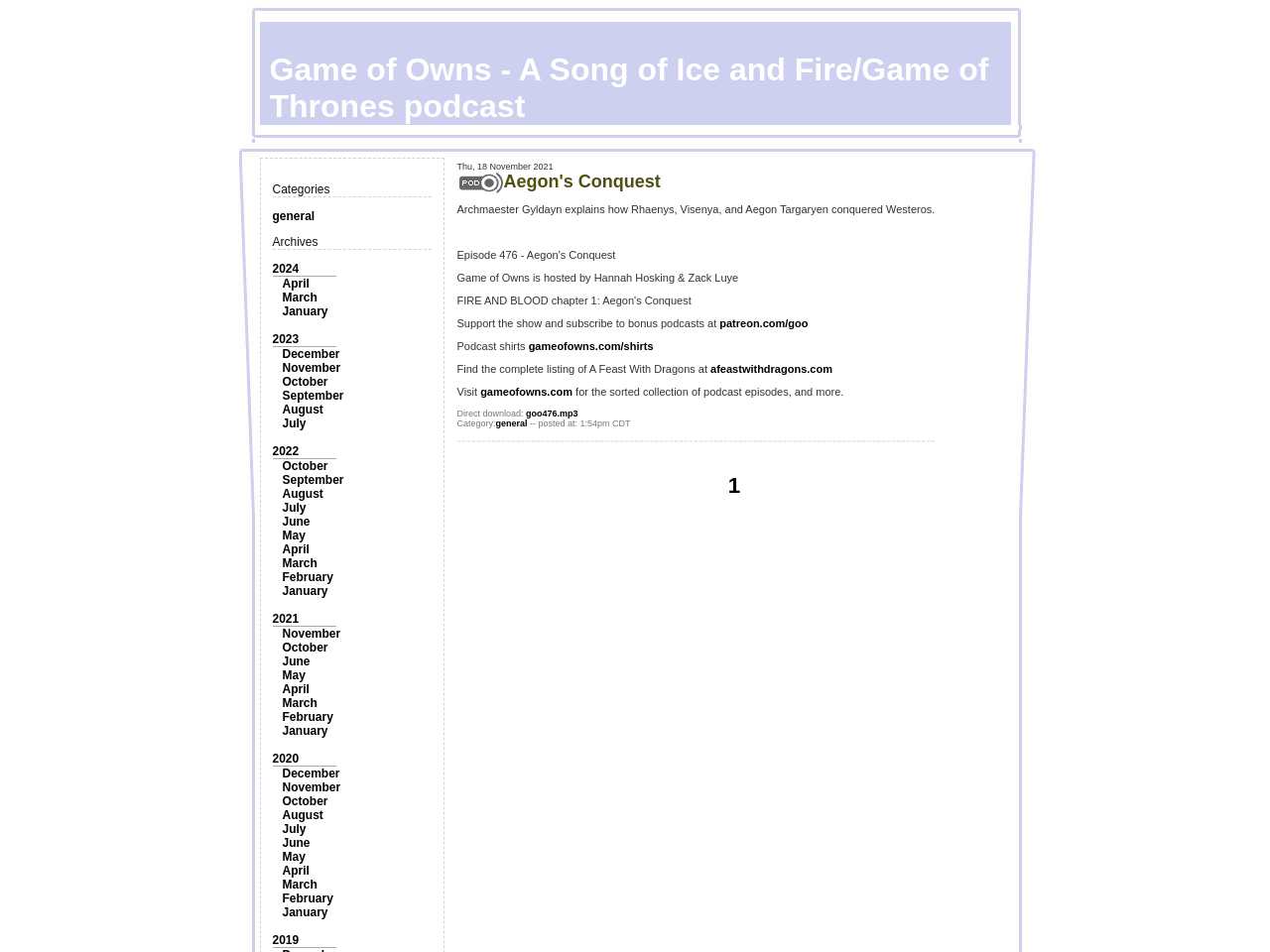Find the bounding box coordinates for the area that should be clicked to accomplish the instruction: "Read the podcast description of 'Aegon's Conquest'".

[0.359, 0.169, 0.737, 0.451]